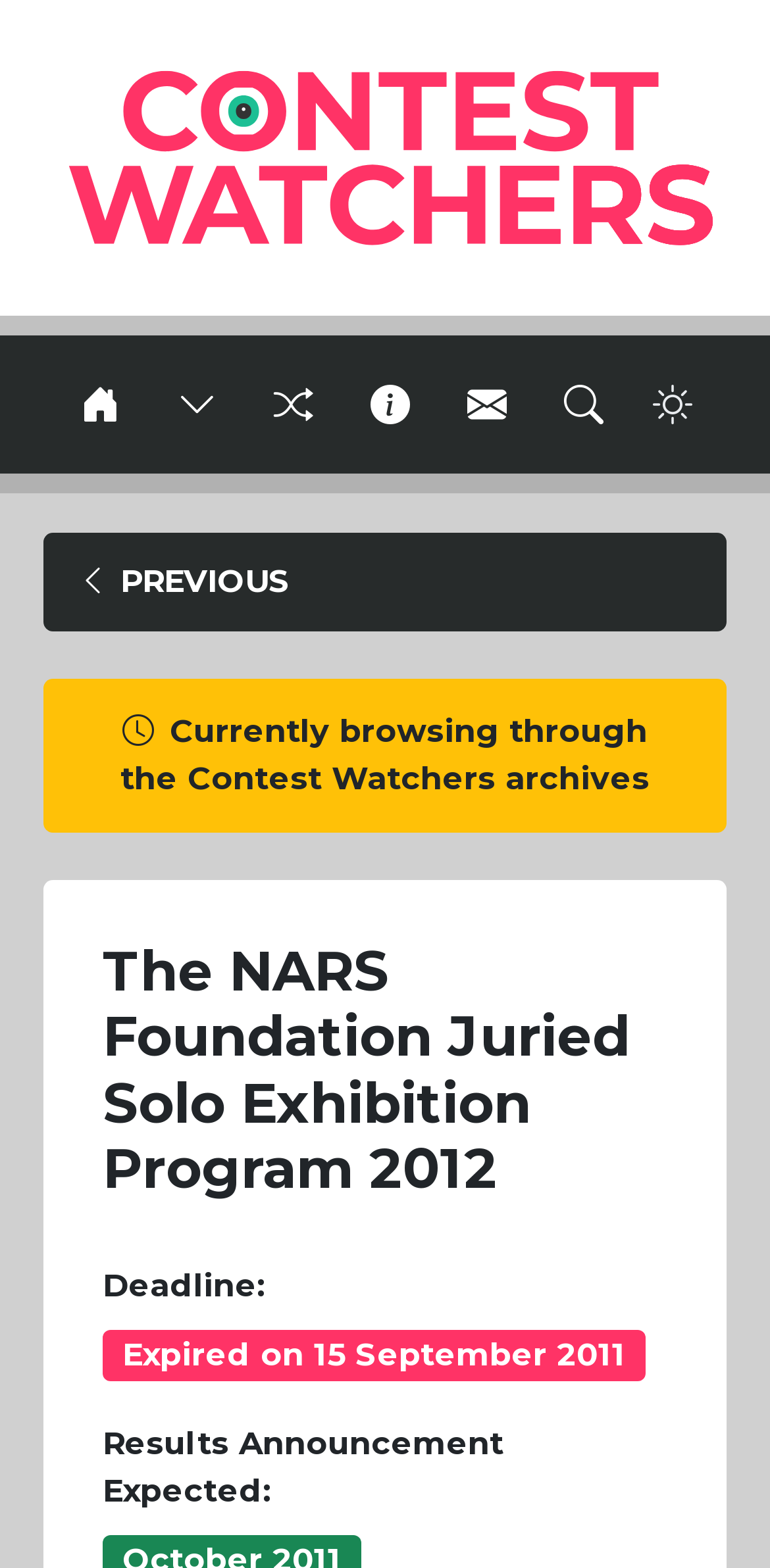Can you find and provide the title of the webpage?

The NARS Foundation Juried Solo Exhibition Program 2012